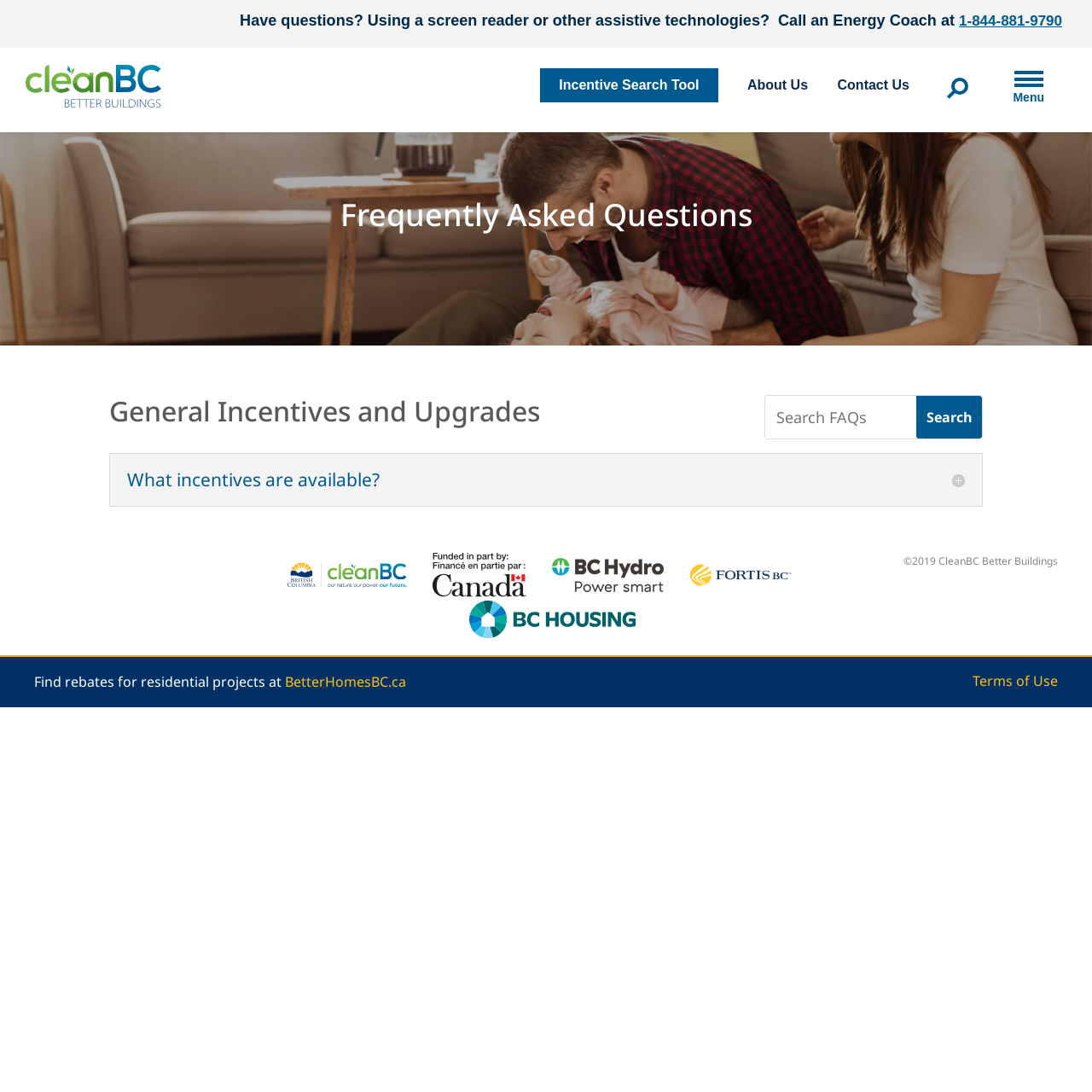Provide a brief response using a word or short phrase to this question:
What is the name of the organization that owns the copyright of this webpage?

CleanBC Better Buildings